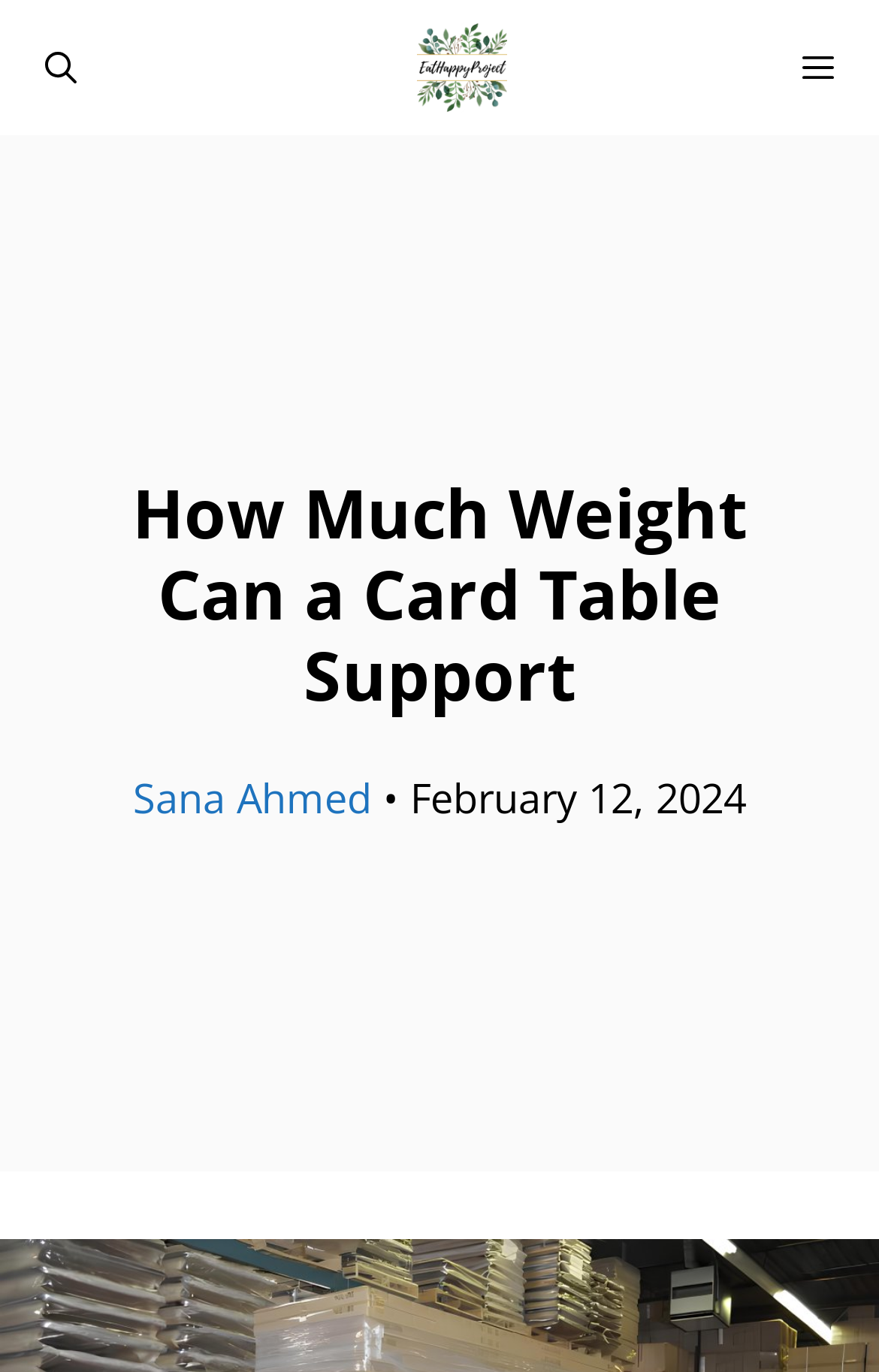Create an elaborate caption for the webpage.

The webpage is about card tables, specifically discussing their weight capacity and other features. At the top left corner, there is a logo of "EatHappyProject" which is both a link and an image. Next to it, on the top right corner, is a "MENU" button that controls a mobile menu. On the top left side, there is a link to open a search bar.

Below the top section, there is a main heading that reads "How Much Weight Can a Card Table Support". This heading is centered and takes up most of the width of the page. 

Under the main heading, there is an author's name, "Sana Ahmed", which is a link, followed by a bullet point and a timestamp "February 12, 2024". This section is positioned on the left side of the page, slightly below the main heading.